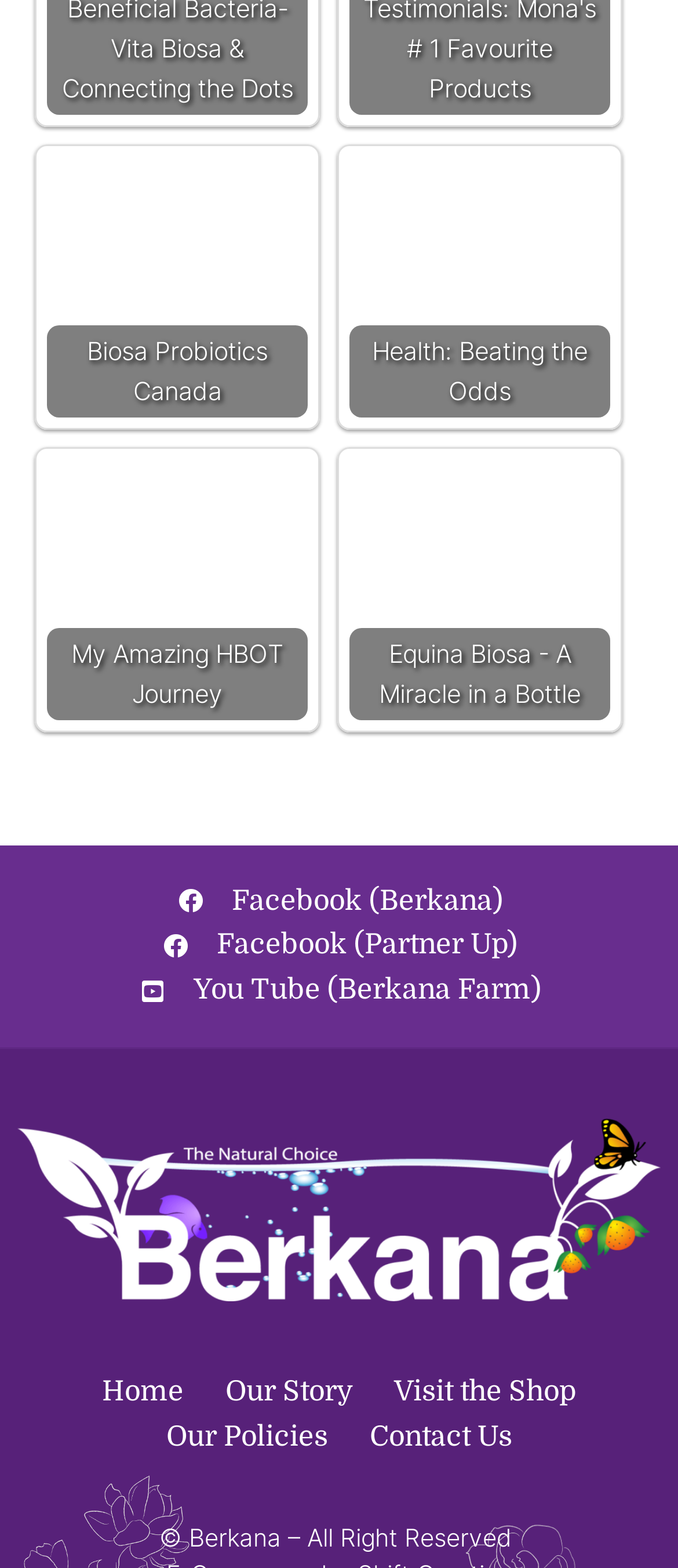Could you locate the bounding box coordinates for the section that should be clicked to accomplish this task: "Learn about Biosa Probiotics Canada".

[0.069, 0.099, 0.454, 0.266]